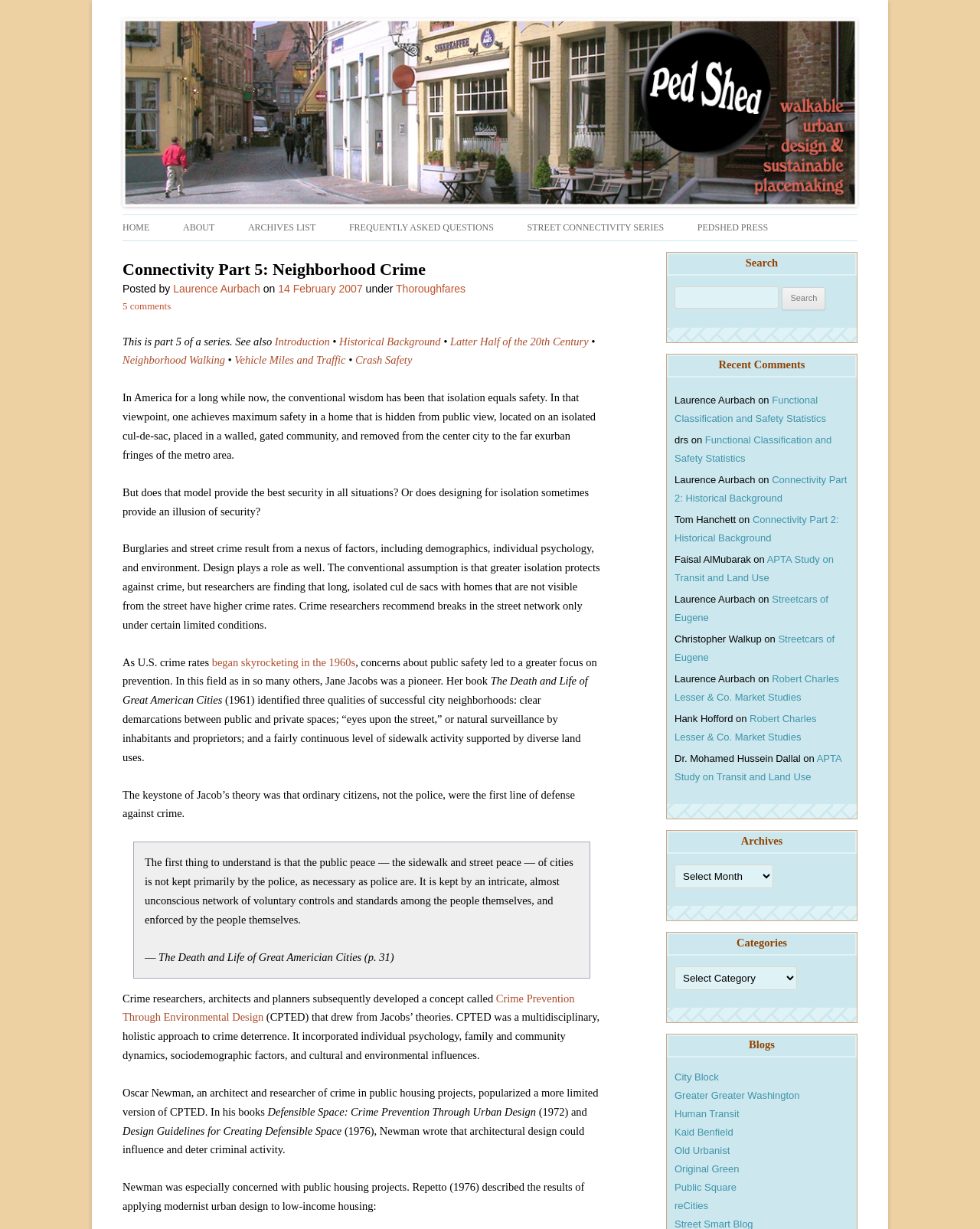Identify the bounding box of the UI component described as: "Neighborhood Walking".

[0.125, 0.288, 0.23, 0.298]